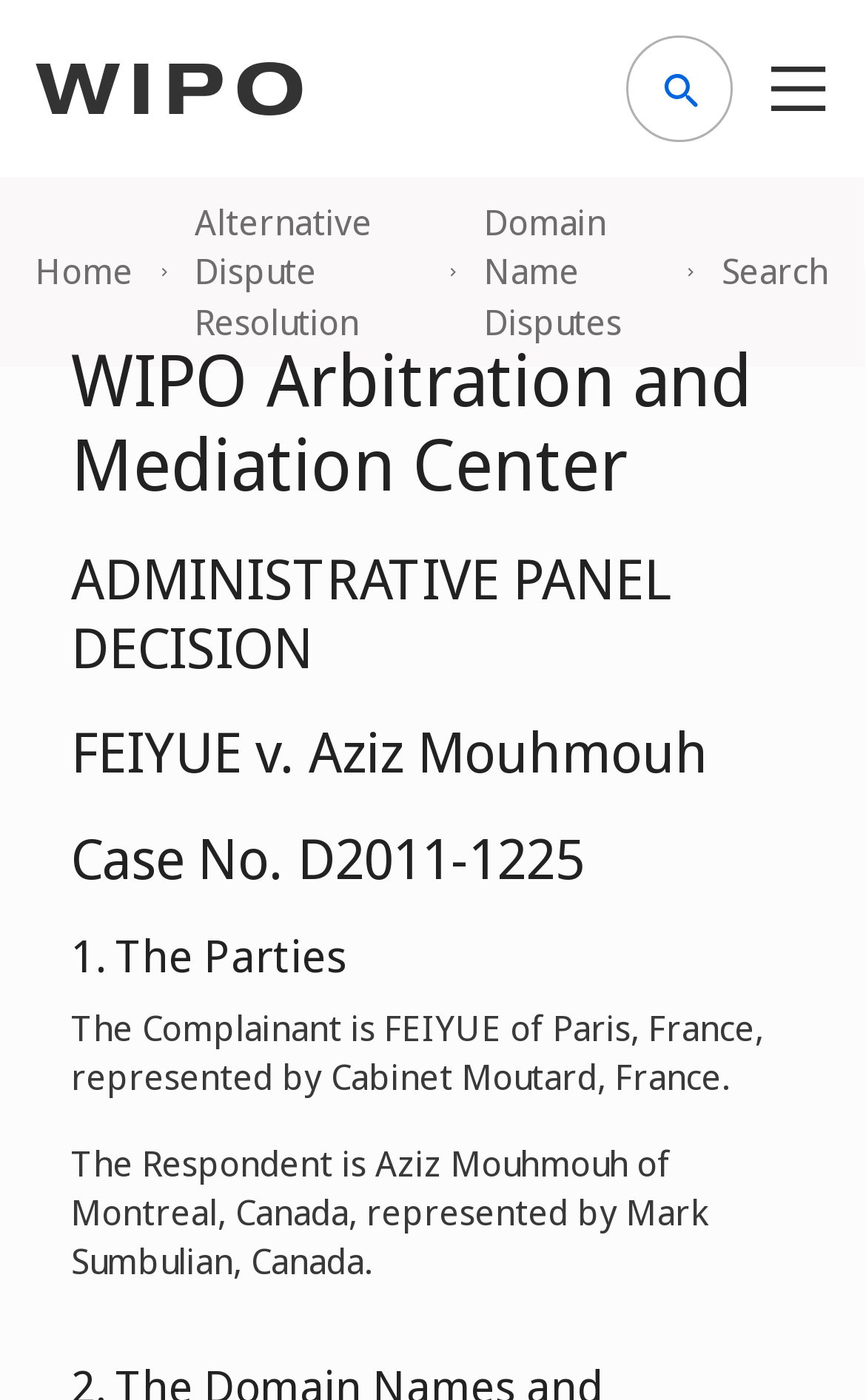Please answer the following question using a single word or phrase: What is the name of the center?

WIPO Arbitration and Mediation Center